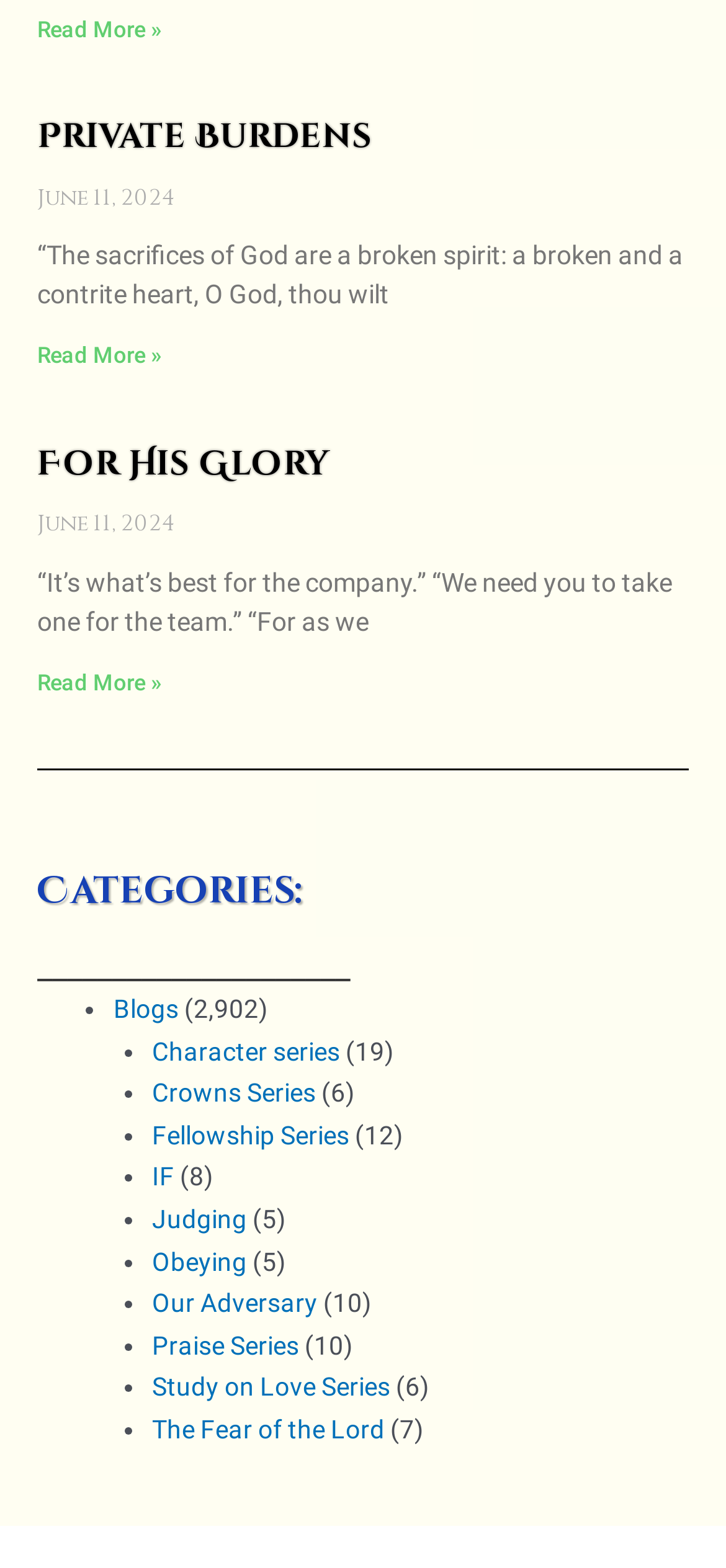Provide a one-word or short-phrase answer to the question:
How many articles are listed on the webpage?

2